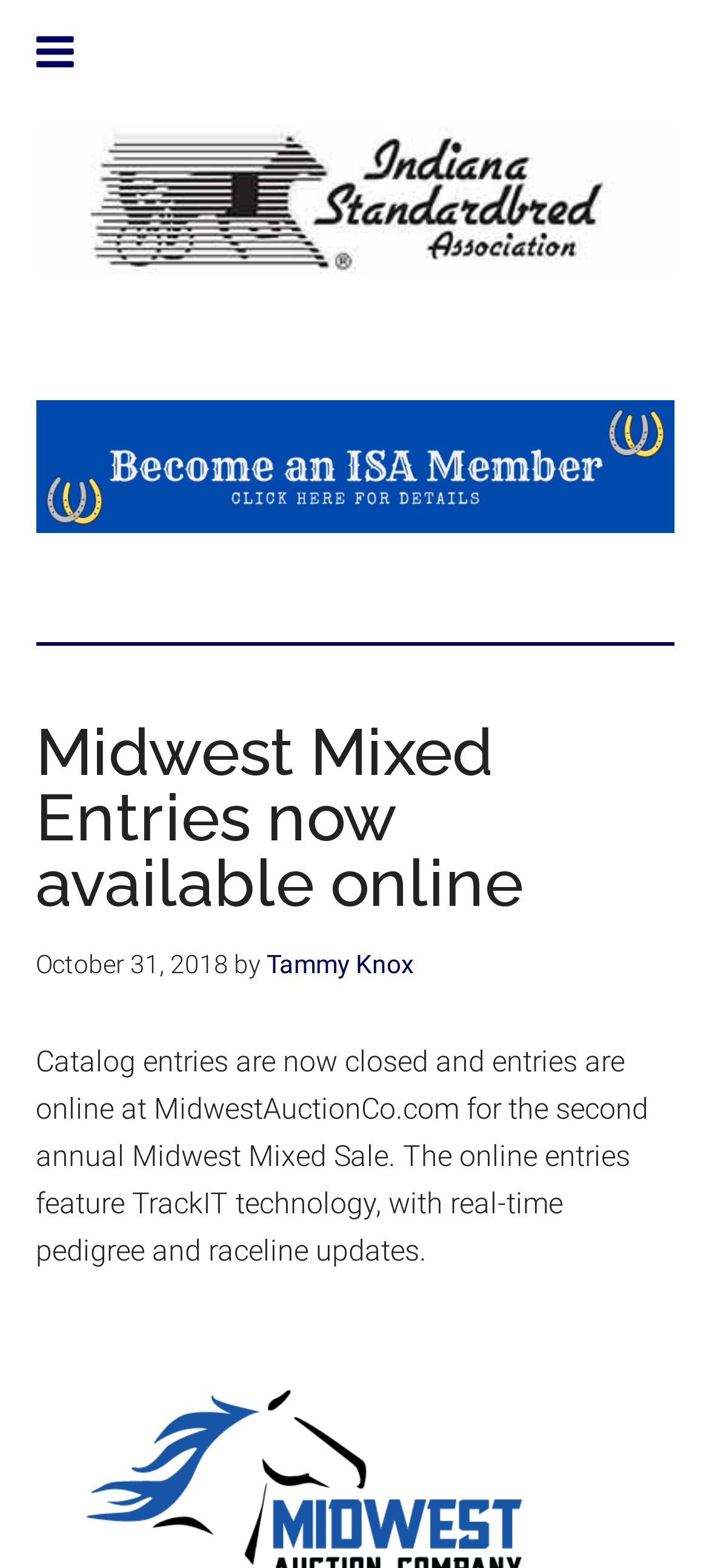What is the purpose of the online entries?
Answer the question using a single word or phrase, according to the image.

To feature TrackIT technology